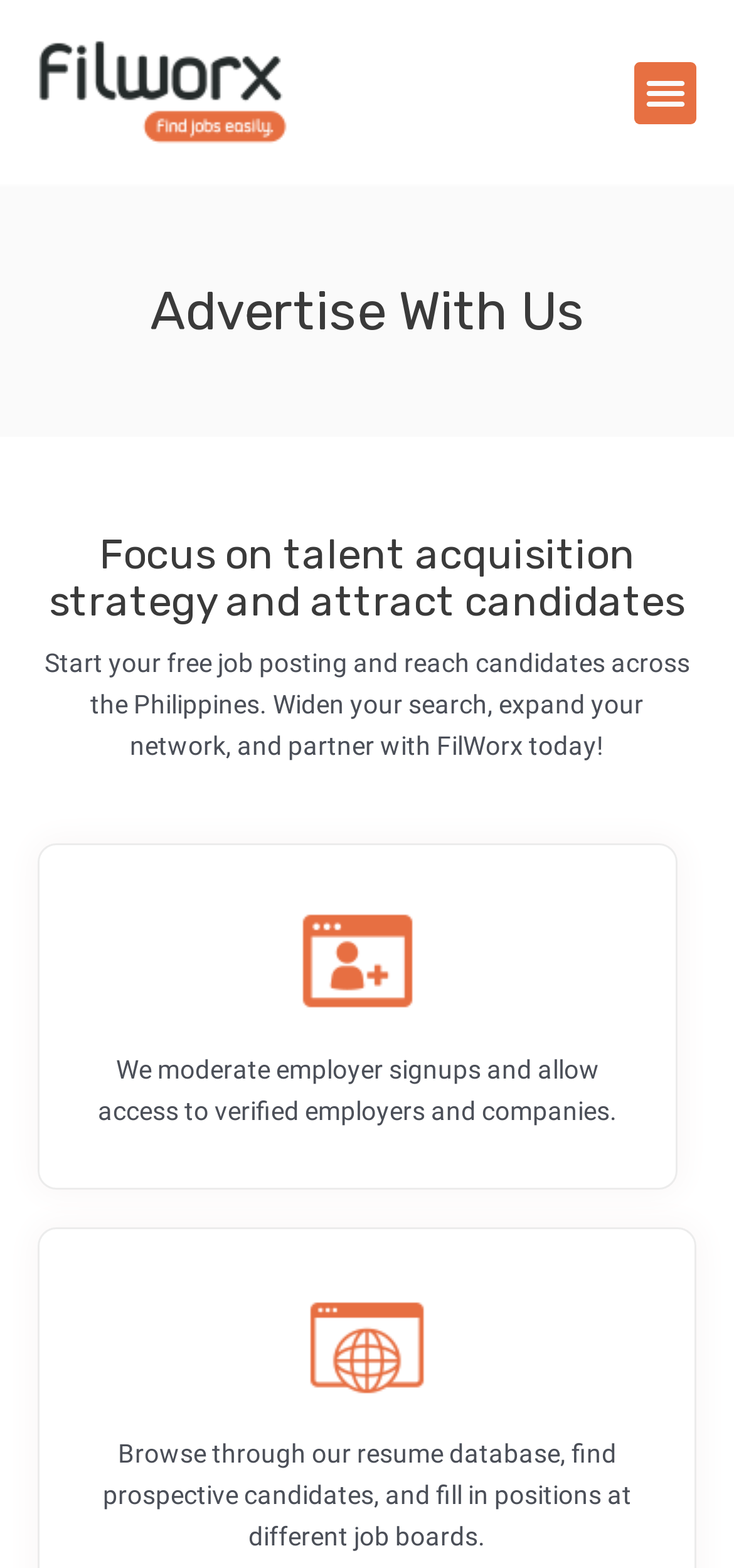What is the purpose of FilWorx?
Could you answer the question with a detailed and thorough explanation?

Based on the webpage content, FilWorx seems to be a platform that allows employers to post job openings and find competent job aspirants. The static text on the webpage mentions 'Start your free job posting and reach candidates across the Philippines' and 'Browse through our resume database, find prospective candidates, and fill in positions at different job boards', indicating that the purpose of FilWorx is to facilitate job posting and talent acquisition.